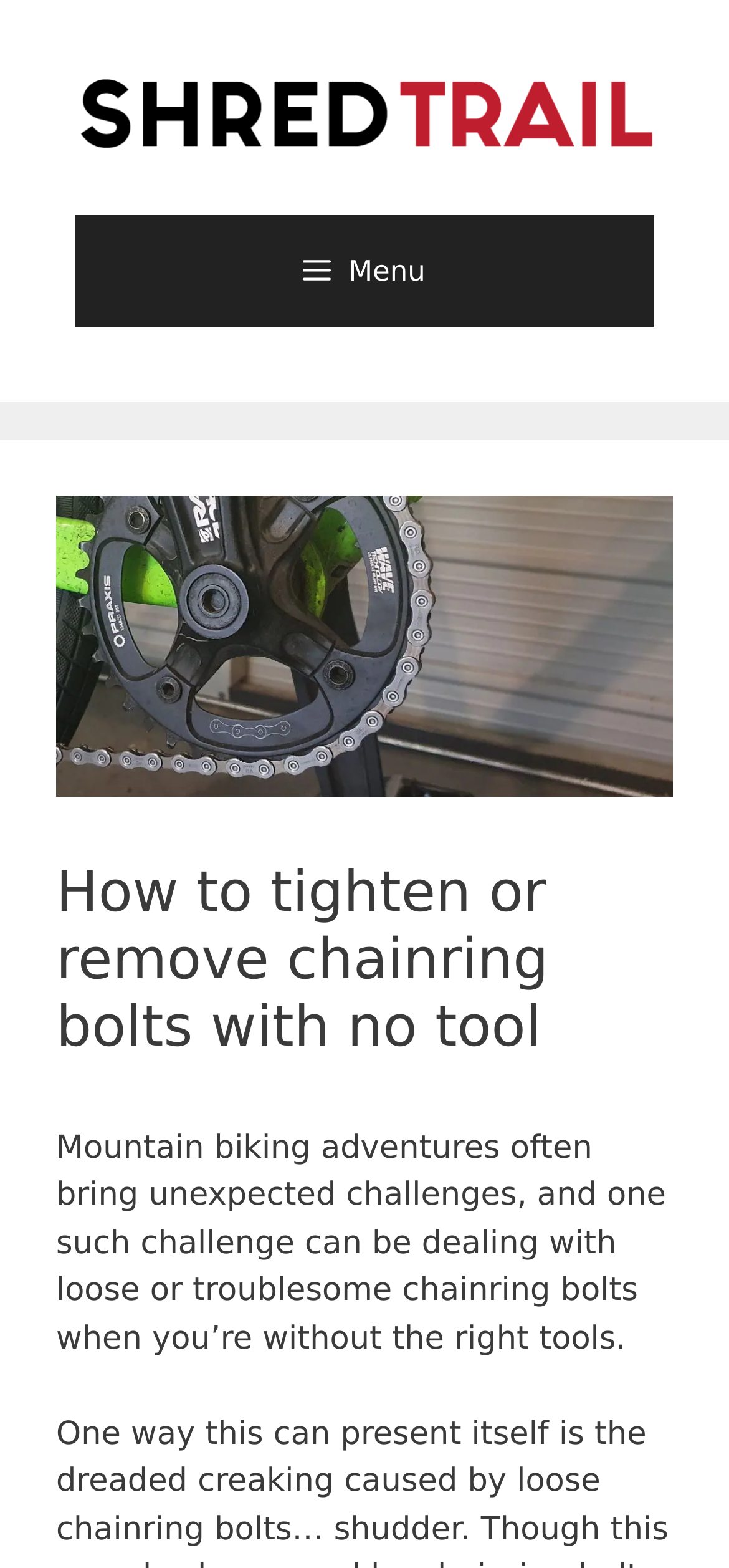Answer the question with a brief word or phrase:
What is the website's name?

SHRED TRAIL